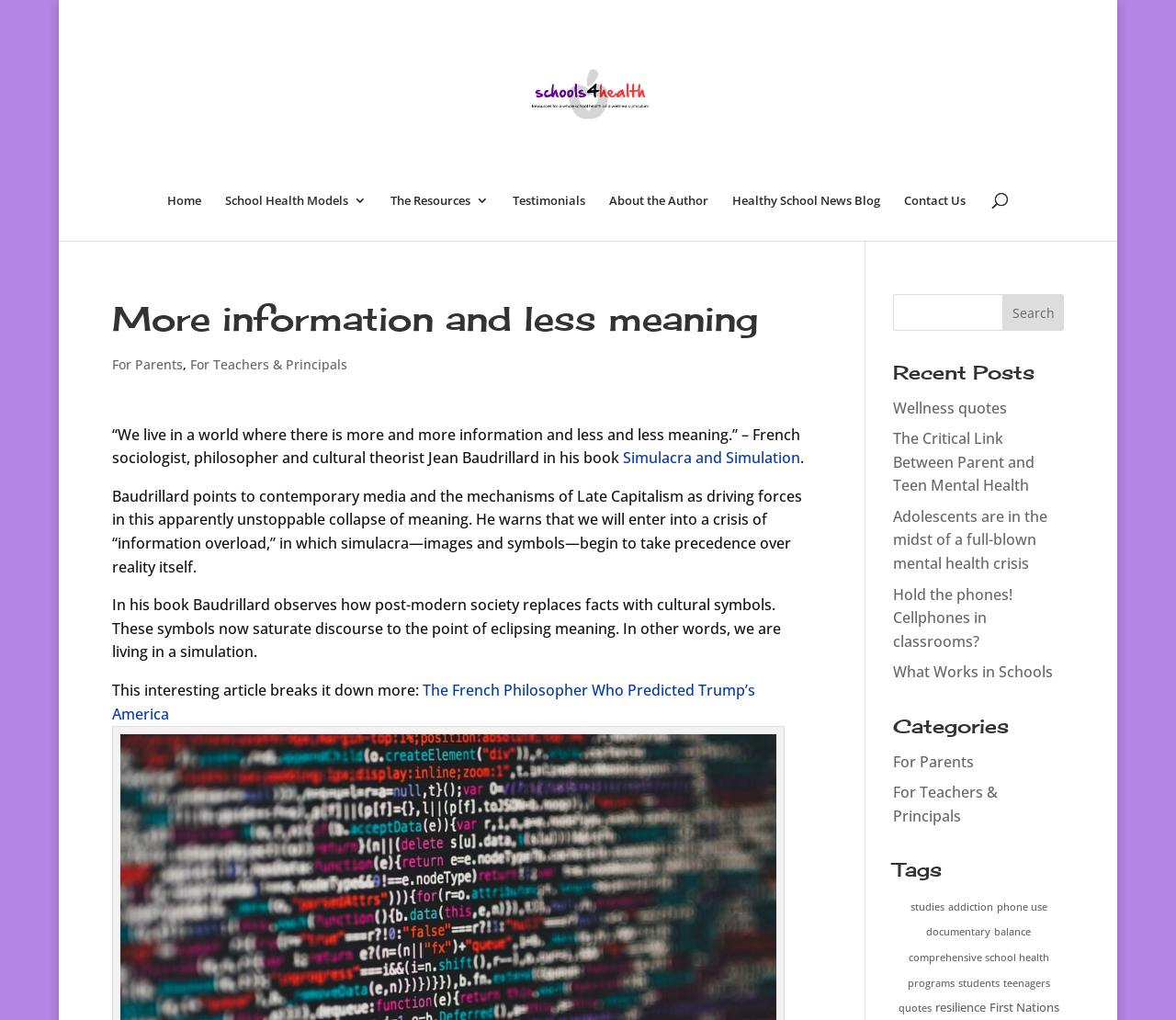Please identify the primary heading on the webpage and return its text.

More information and less meaning